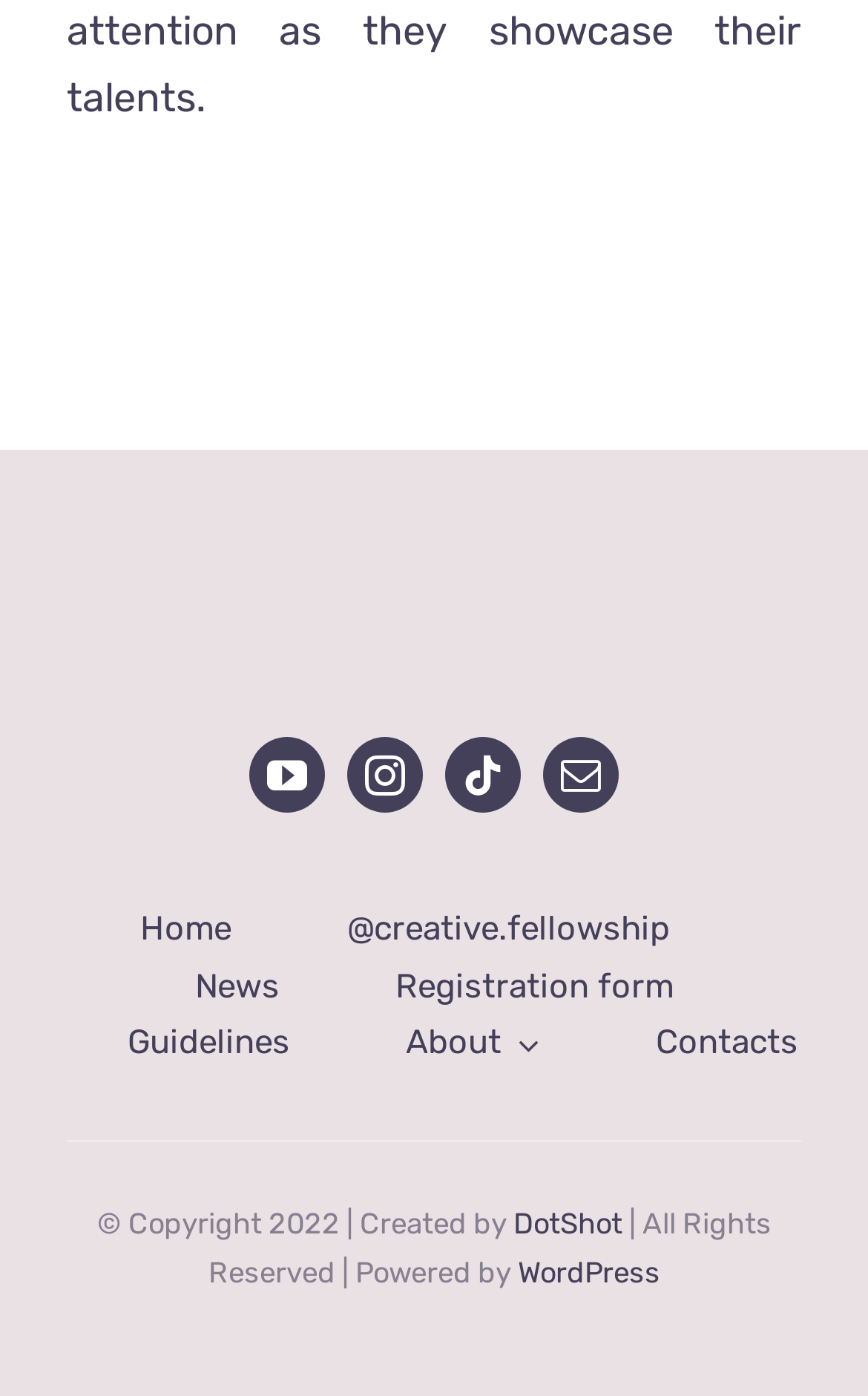Determine the bounding box coordinates for the clickable element required to fulfill the instruction: "contact us". Provide the coordinates as four float numbers between 0 and 1, i.e., [left, top, right, bottom].

[0.756, 0.728, 0.92, 0.769]